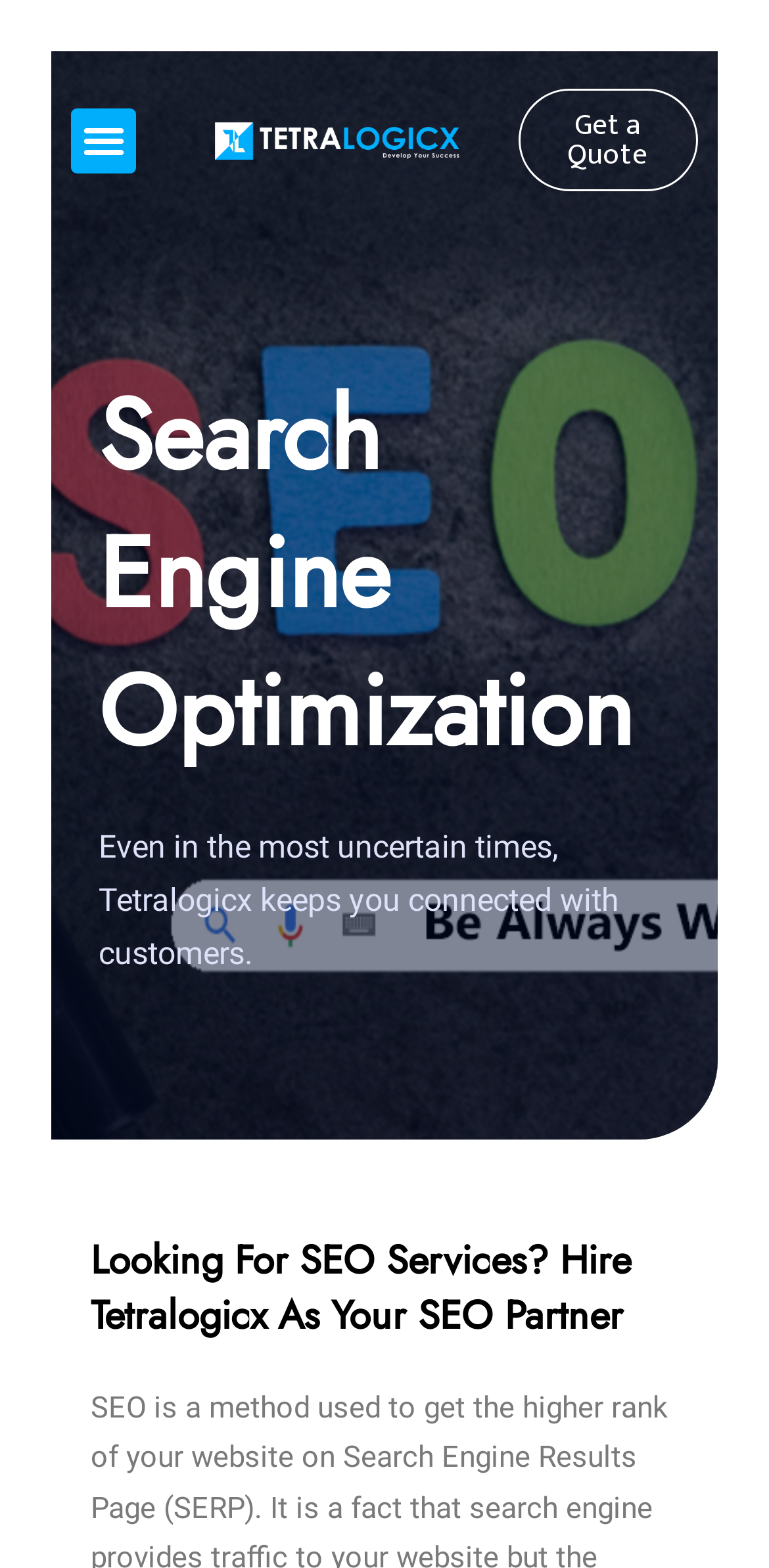Identify and provide the main heading of the webpage.

Search Engine Optimization